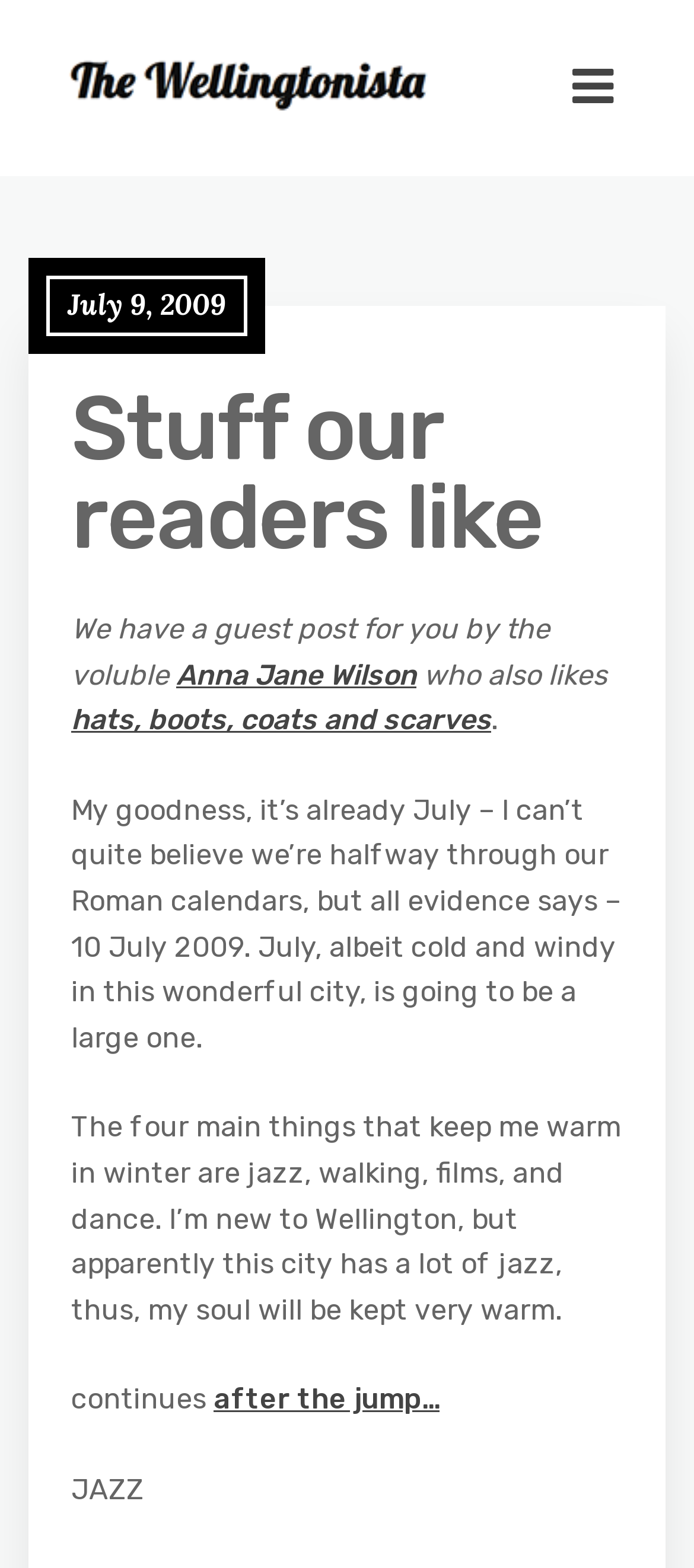Identify the bounding box coordinates for the UI element that matches this description: "Anna Jane Wilson".

[0.254, 0.419, 0.6, 0.441]